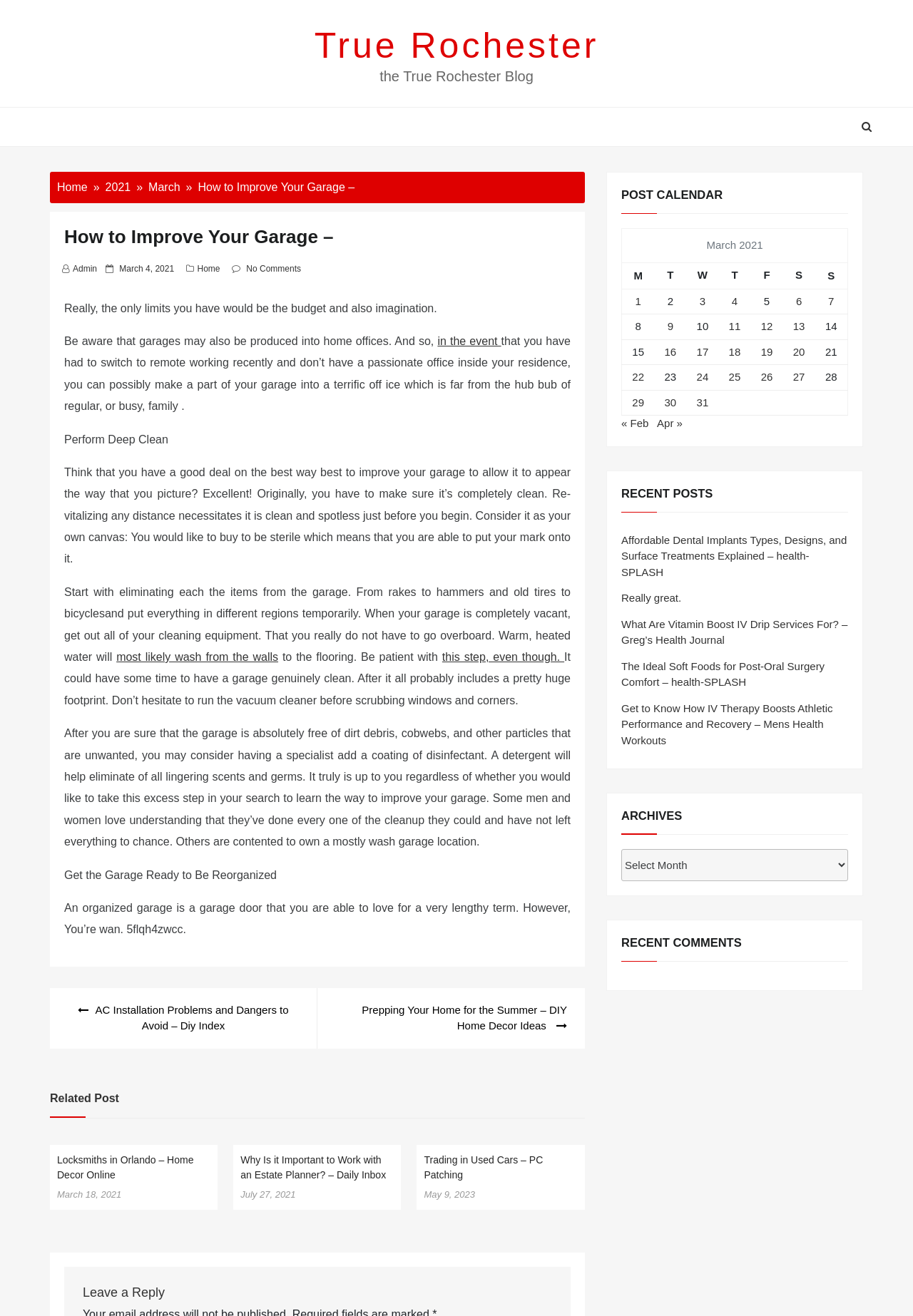Using the format (top-left x, top-left y, bottom-right x, bottom-right y), and given the element description, identify the bounding box coordinates within the screenshot: this step, even though.

[0.484, 0.495, 0.618, 0.504]